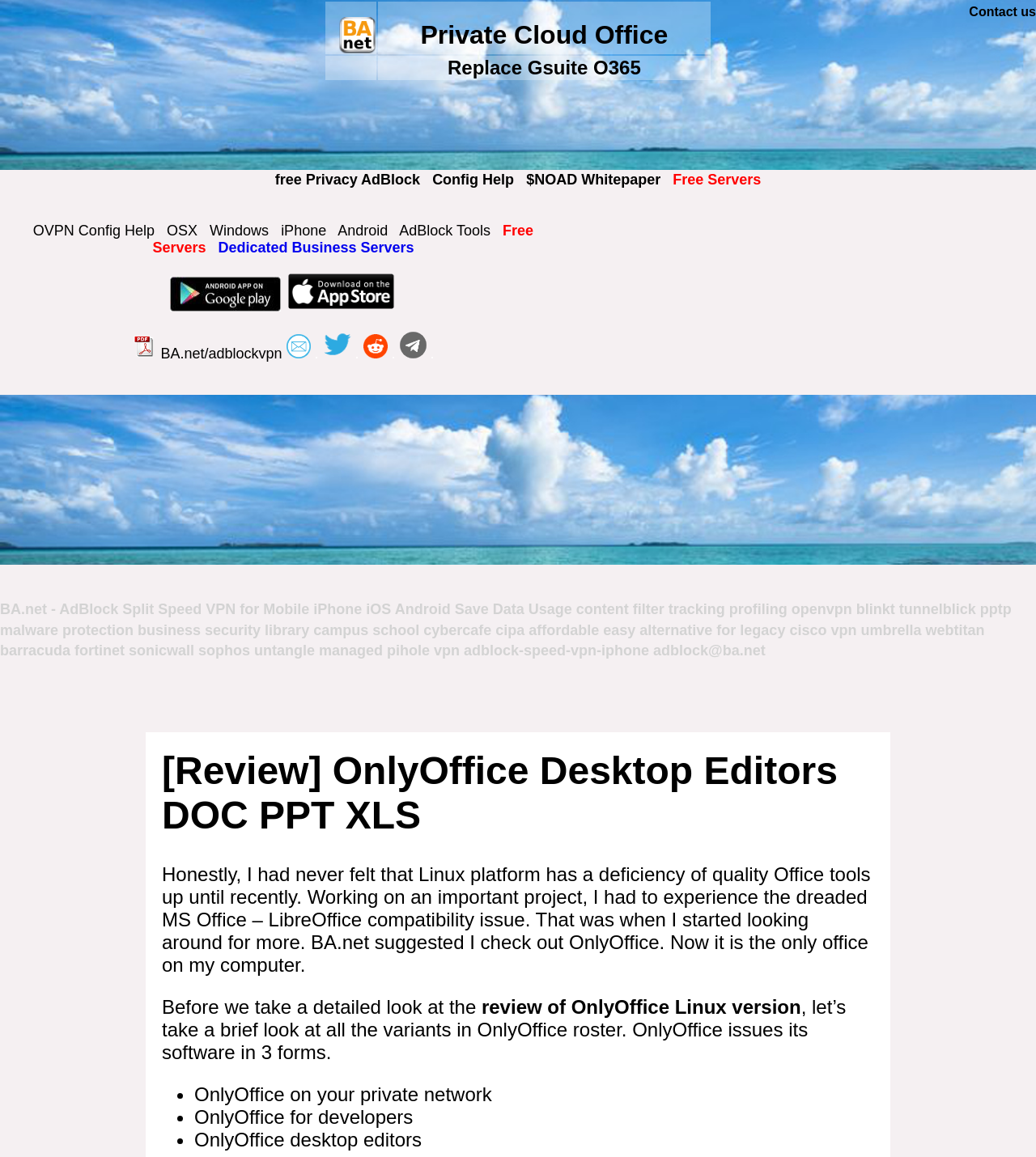Detail the features and information presented on the webpage.

The webpage is about BA.net, a private cloud office hosting service that replaces Office 365. At the top right corner, there is a "Contact us" link. Below it, there is a table with two rows, each containing two grid cells. The first row has a link to "BA.net" with an image, and another link to "Private Cloud Office". The second row has an empty grid cell and a link to "Replace Gsuite O365".

On the left side, there are several links, including "free Privacy AdBlock", "Config Help", "$NOAD Whitepaper", and "Free Servers". Next to these links, there is a layout table with a single row and column, containing a block of text with multiple links to various resources, including OVPN Config Help, OSX, Windows, iPhone, Android, AdBlock Tools, Free Servers, and Dedicated Business Servers. There are also links to social media platforms, including Twitter, Reddit, and Telegram, each with an accompanying image.

Below this section, there is a long block of text that describes BA.net's features, including its ability to save data usage, filter content, and provide malware protection. The text also mentions that it is an affordable and easy alternative to legacy VPN solutions.

At the bottom of the page, there is a review section with a heading that reads "[Review] OnlyOffice Desktop Editors DOC PPT XLS". Below it, there are three bullet points with text that describes OnlyOffice for developers and its desktop editors.